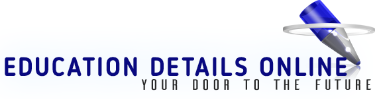Describe the scene in the image with detailed observations.

The image features a logo for "Education Details Online," prominently displaying the brand's name in bold, blue text. Above the text, a stylized pen icon, signifying education and writing, is highlighted, suggesting a focus on academic and professional development. The tagline "Your Door to the Future" is positioned beneath the main title in a lighter font, emphasizing the website's role in providing access to educational opportunities and resources. This visually appealing design conveys a sense of professionalism and forward-thinking, inviting users to explore the educational offerings available through the platform.